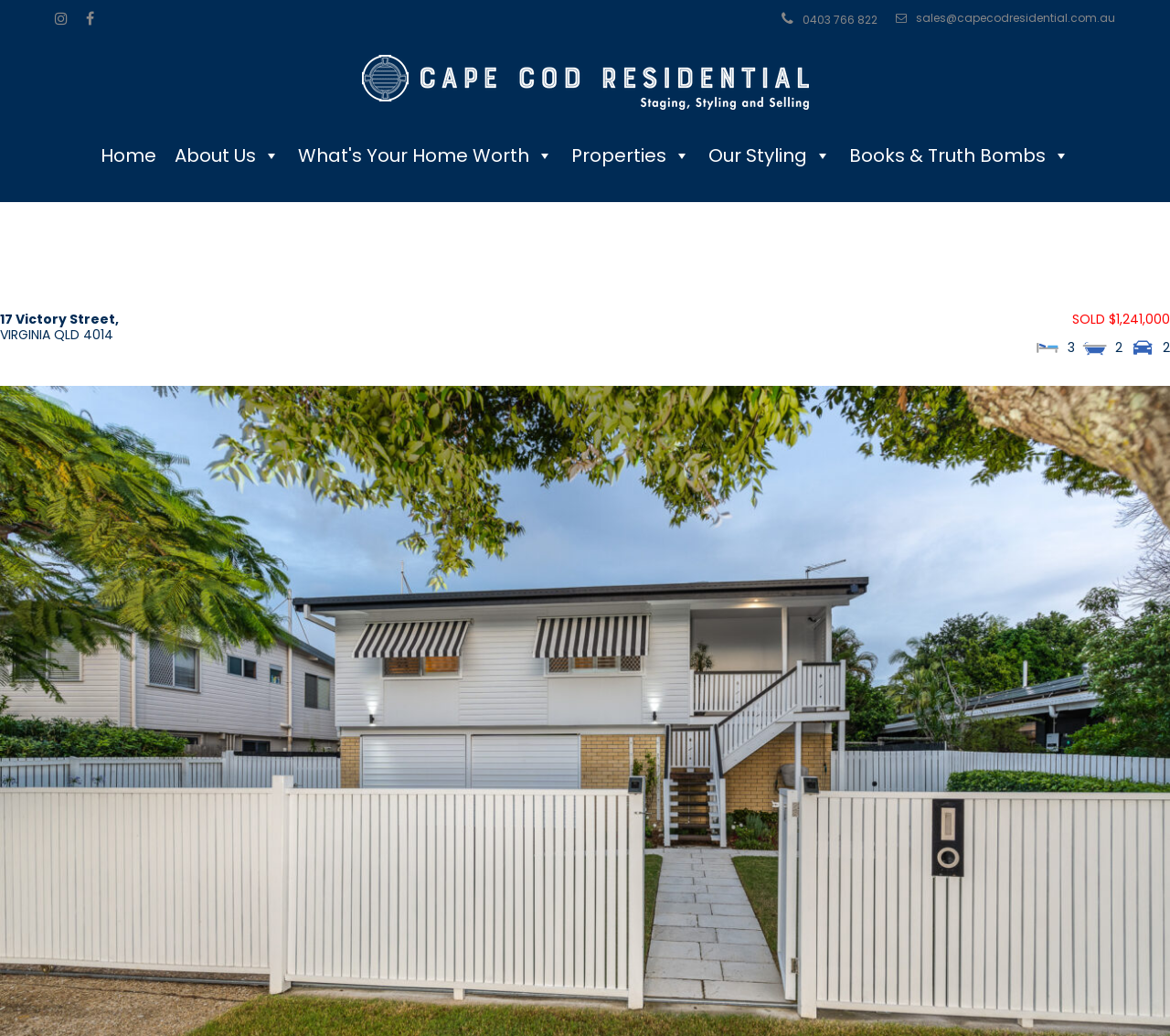Locate the bounding box coordinates of the region to be clicked to comply with the following instruction: "Check the number of bedrooms". The coordinates must be four float numbers between 0 and 1, in the form [left, top, right, bottom].

[0.884, 0.322, 0.907, 0.349]